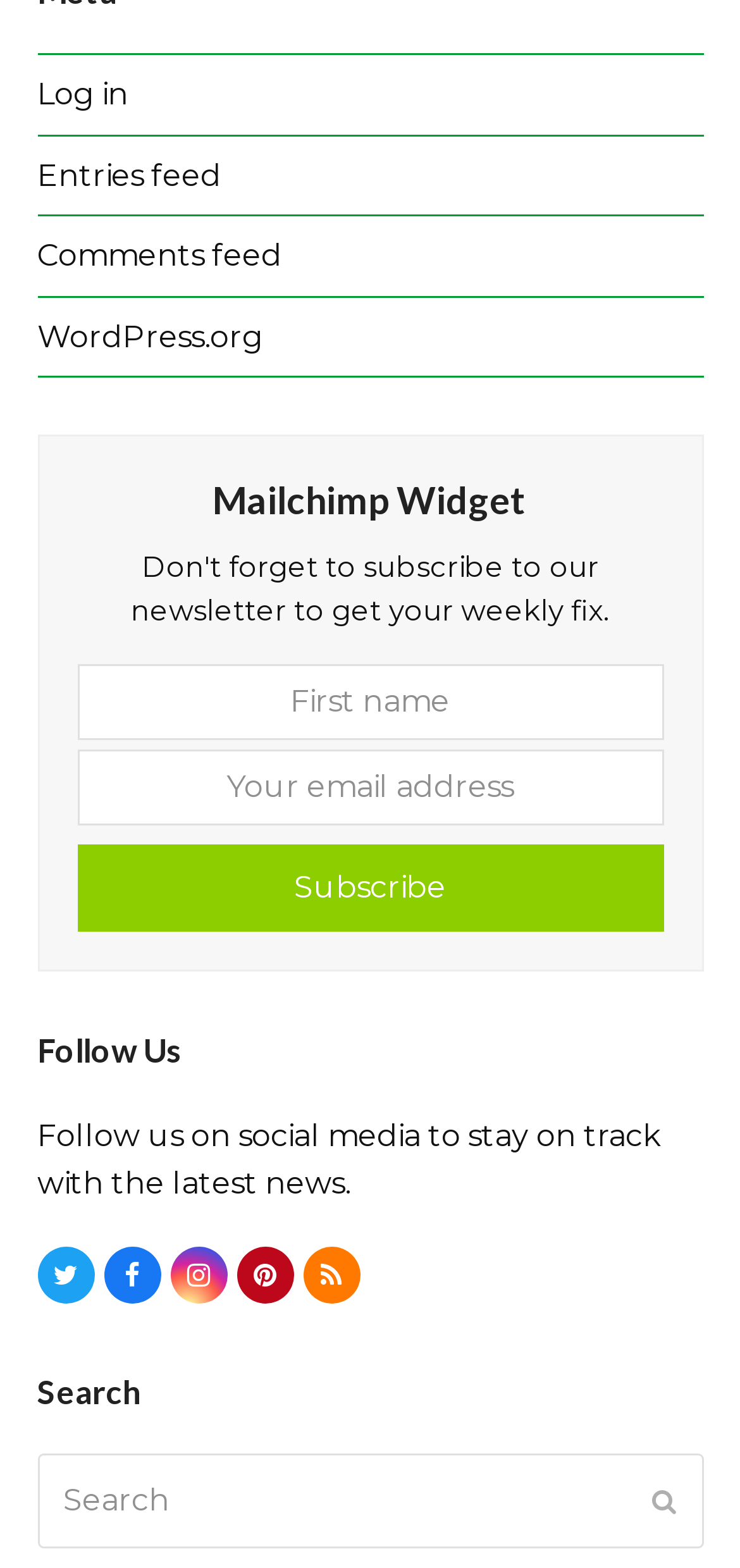Examine the image and give a thorough answer to the following question:
How many social media platforms are available to follow?

There are five social media platforms available to follow, which are Twitter, Facebook, Instagram, Pinterest, and RSS, as indicated by the links provided below the 'Follow Us' text.